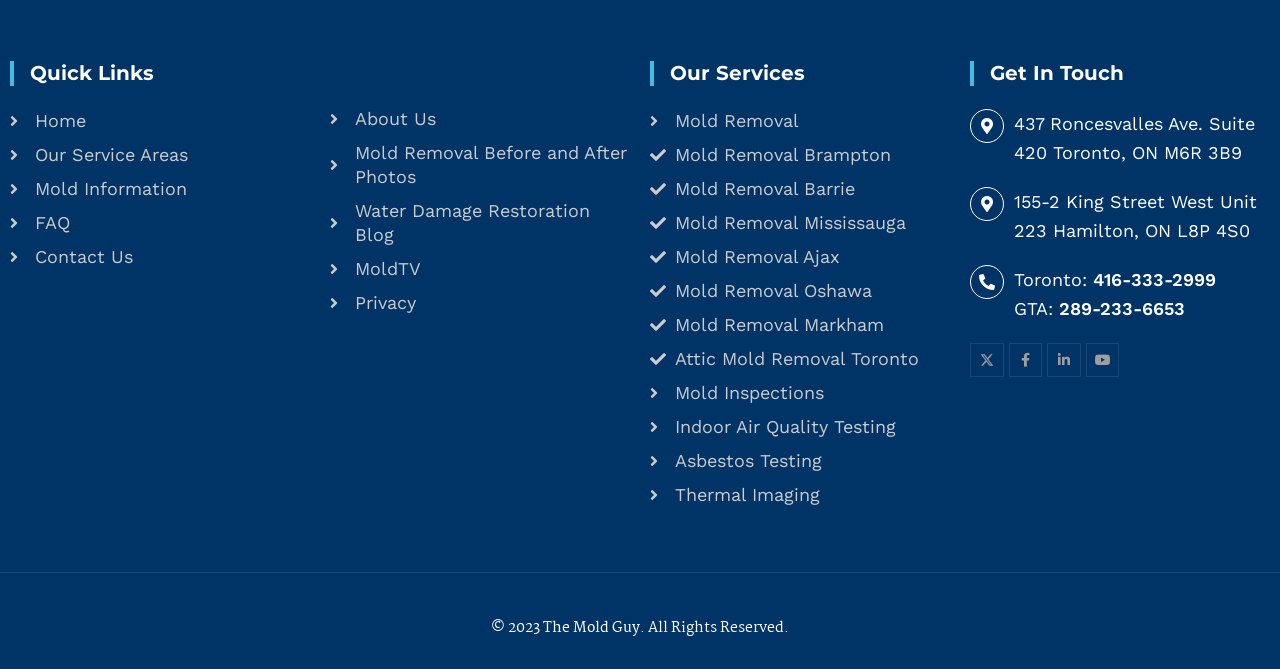Identify the bounding box coordinates of the clickable section necessary to follow the following instruction: "Click on the 'UNCATEGORIZED' category". The coordinates should be presented as four float numbers from 0 to 1, i.e., [left, top, right, bottom].

None